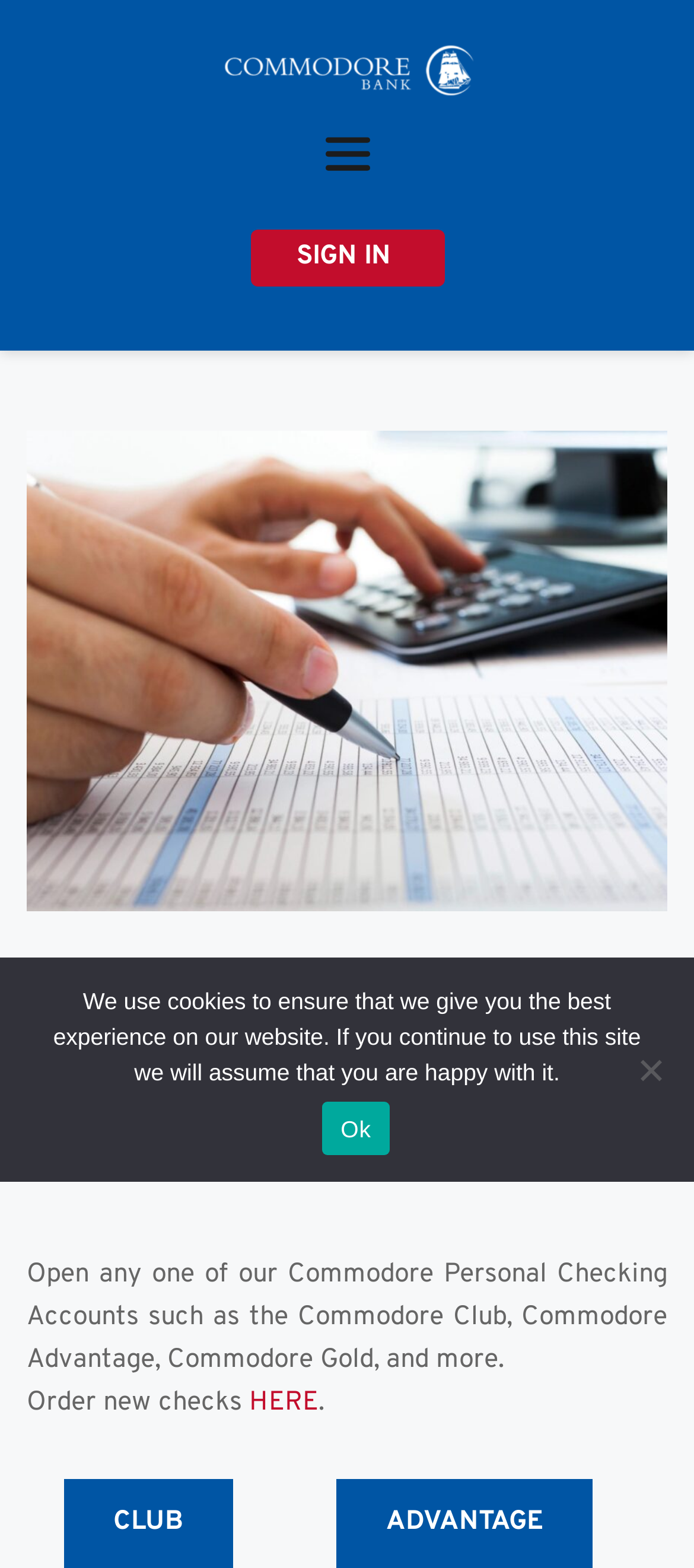How many personal checking accounts are mentioned?
Based on the screenshot, answer the question with a single word or phrase.

4